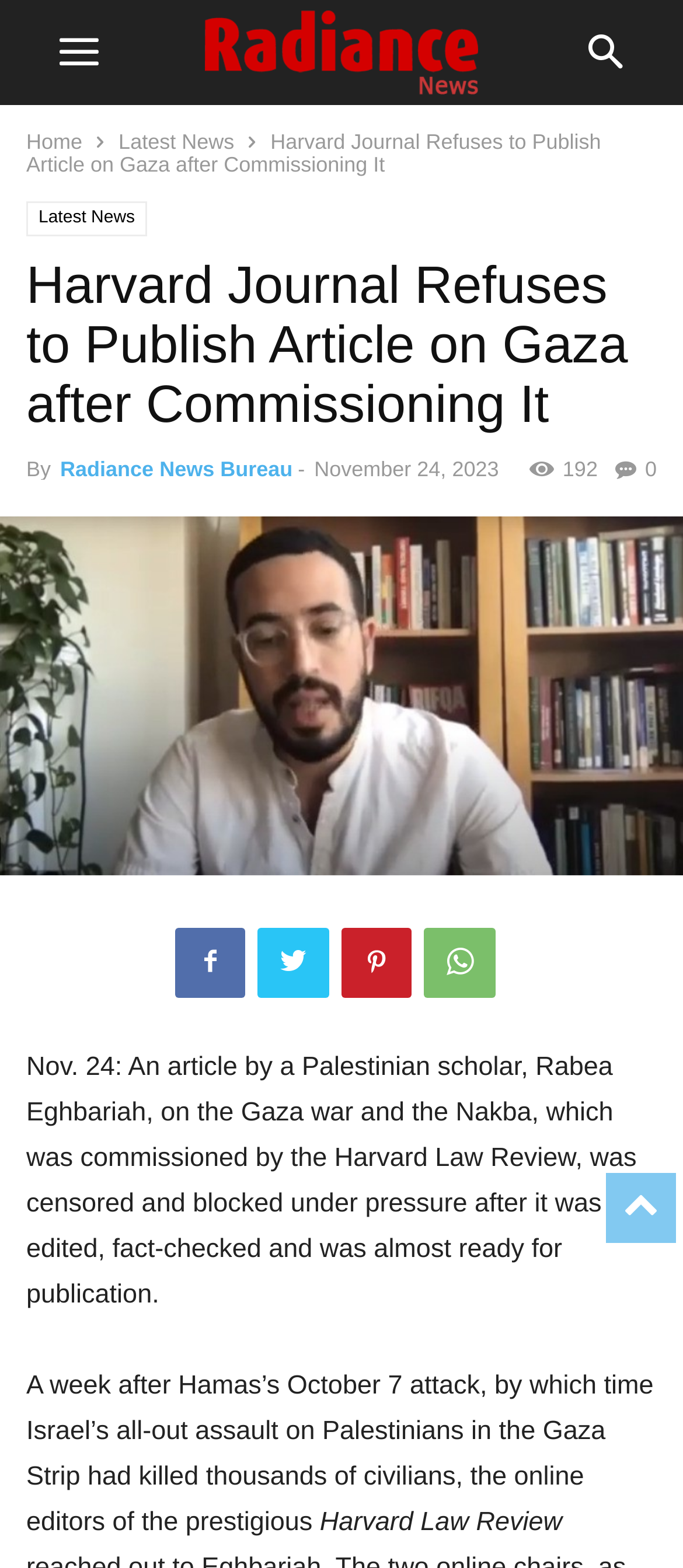Identify the title of the webpage and provide its text content.

Harvard Journal Refuses to Publish Article on Gaza after Commissioning It